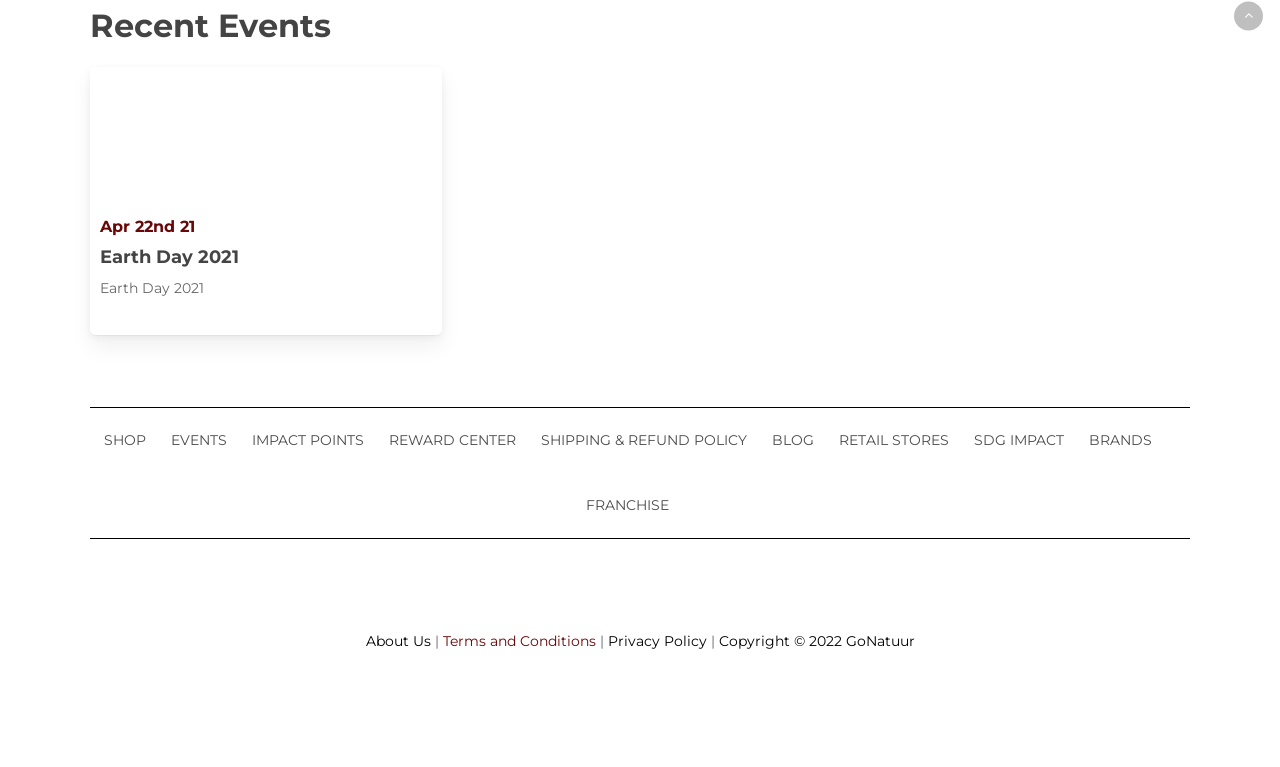Given the description of a UI element: "IMPACT POINTS", identify the bounding box coordinates of the matching element in the webpage screenshot.

[0.196, 0.532, 0.284, 0.617]